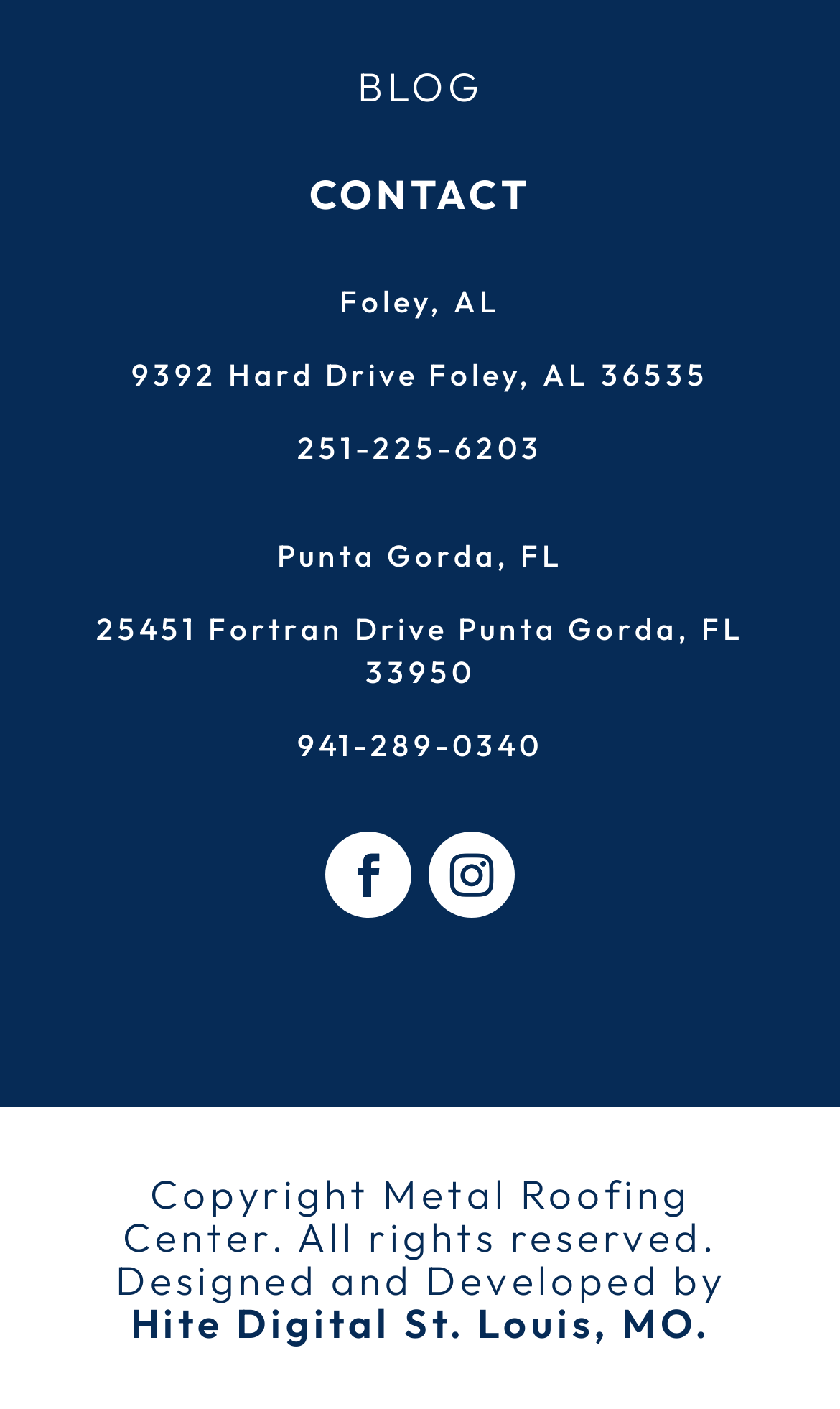Provide the bounding box coordinates in the format (top-left x, top-left y, bottom-right x, bottom-right y). All values are floating point numbers between 0 and 1. Determine the bounding box coordinate of the UI element described as: Hite Digital St. Louis, MO.

[0.155, 0.92, 0.845, 0.957]